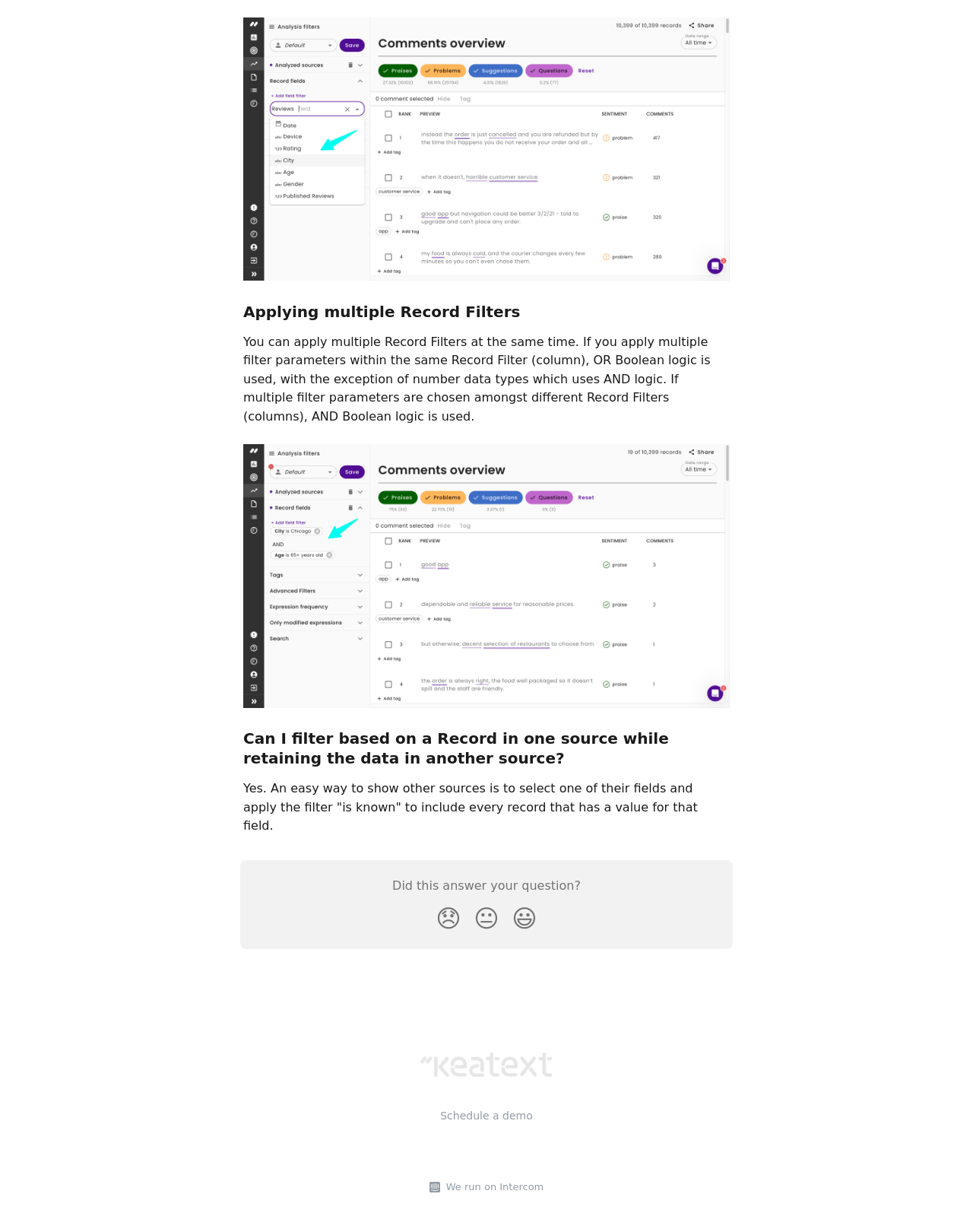Given the element description Schedule a demo, specify the bounding box coordinates of the corresponding UI element in the format (top-left x, top-left y, bottom-right x, bottom-right y). All values must be between 0 and 1.

[0.453, 0.901, 0.547, 0.911]